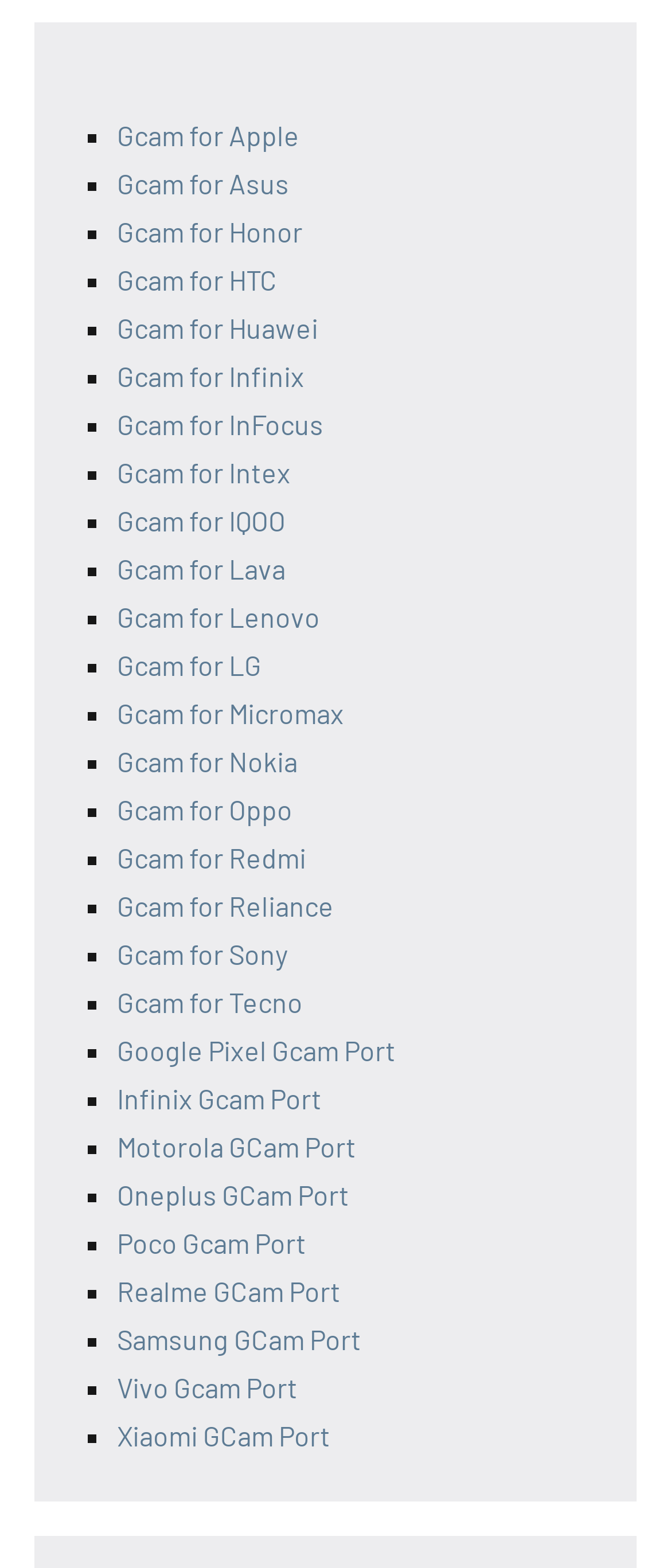Find the bounding box coordinates of the area to click in order to follow the instruction: "search for something".

None